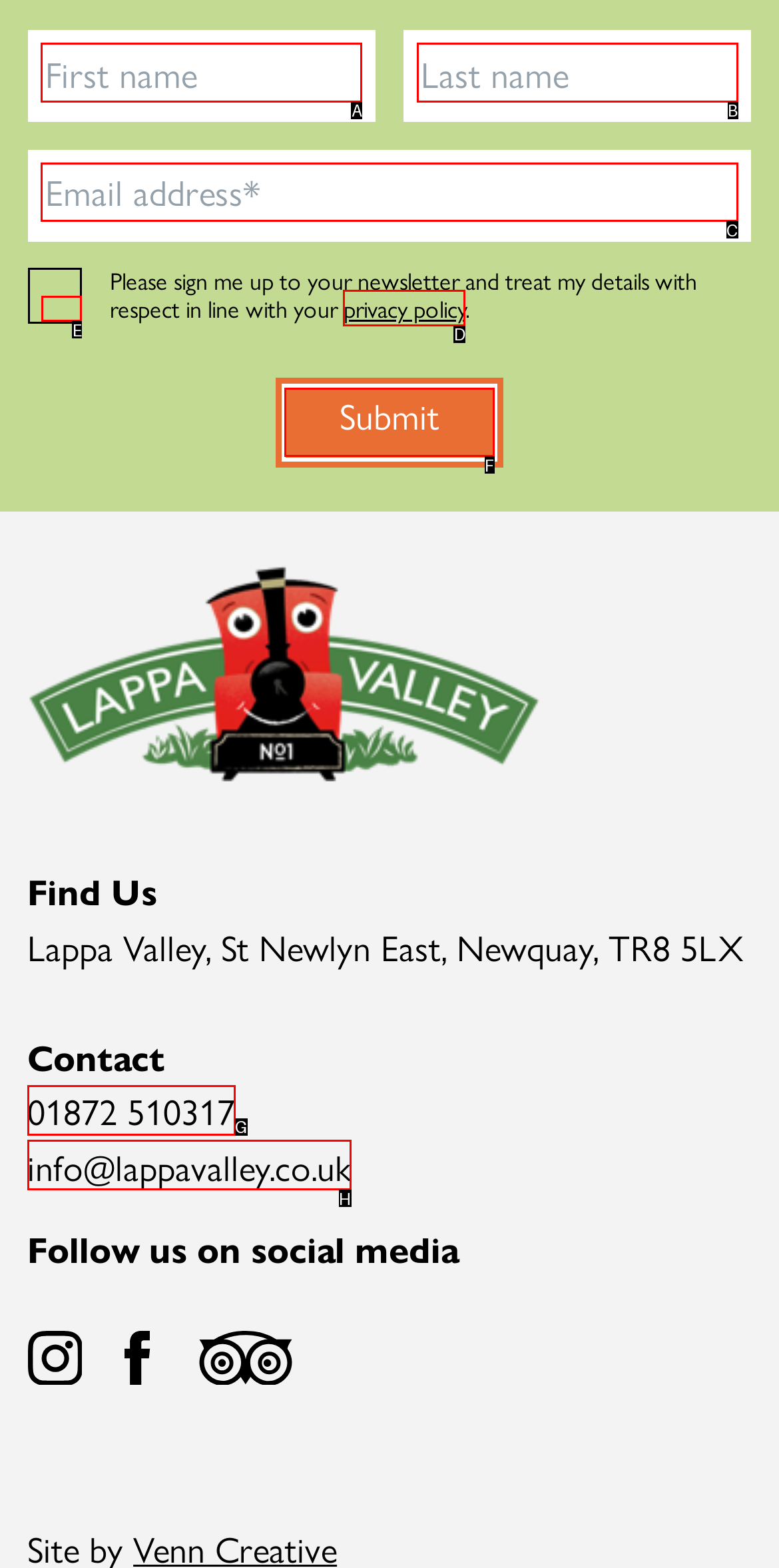Select the HTML element that needs to be clicked to perform the task: Check the newsletter checkbox. Reply with the letter of the chosen option.

E